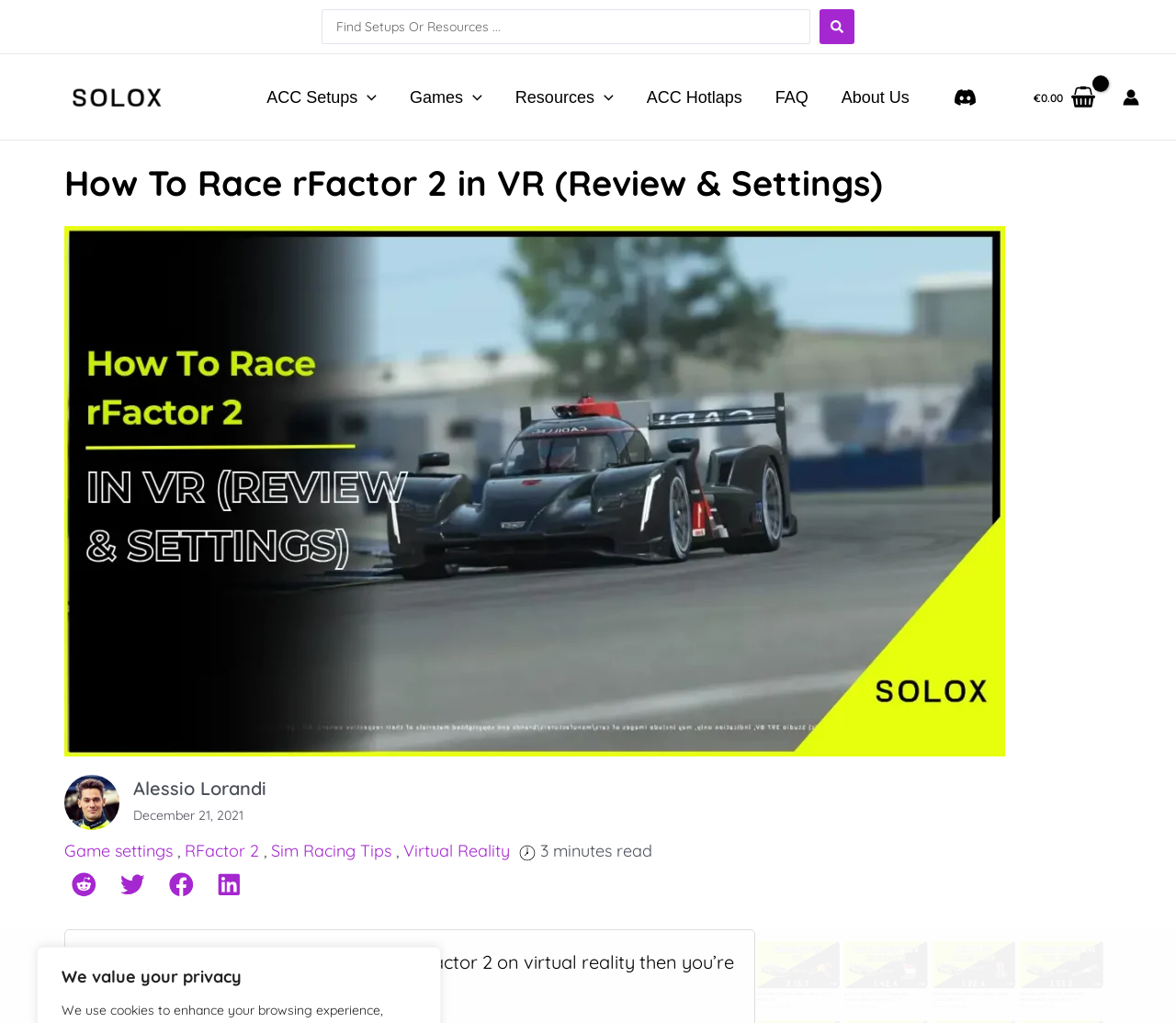Identify and provide the main heading of the webpage.

How To Race rFactor 2 in VR (Review & Settings)